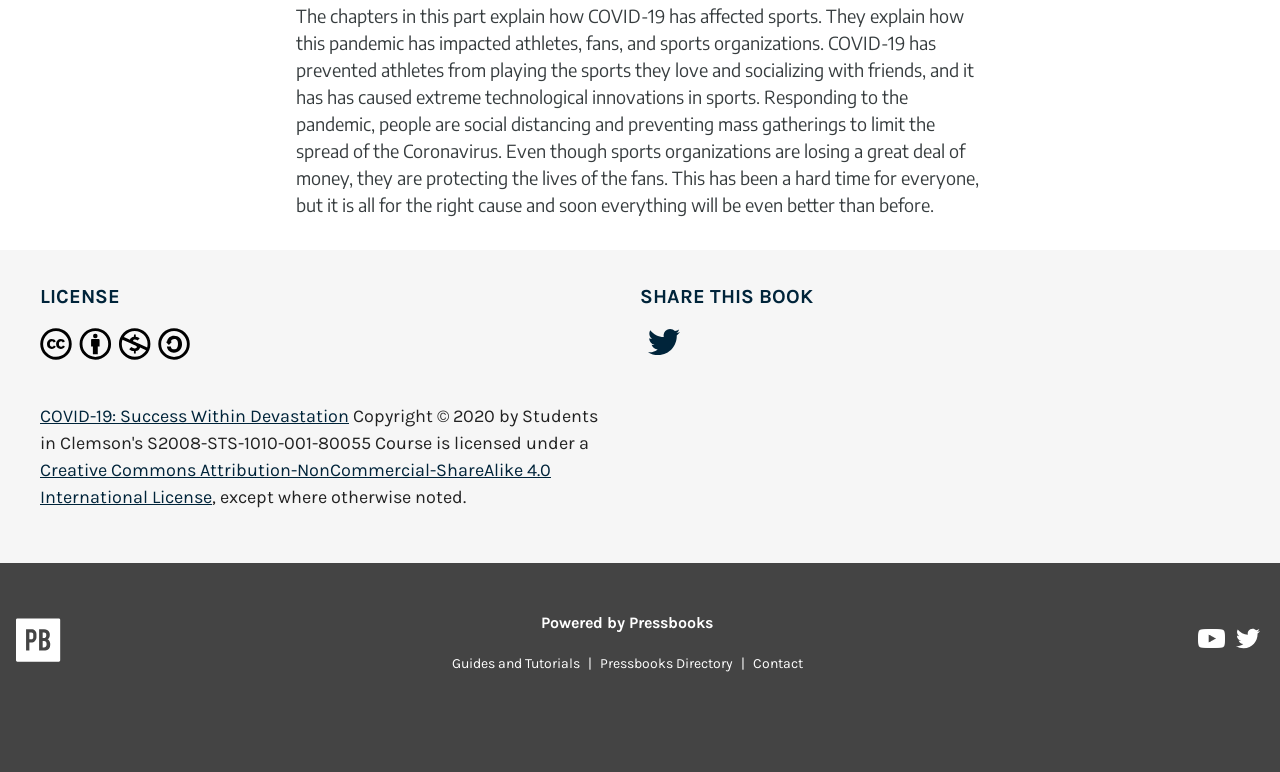Please determine the bounding box of the UI element that matches this description: Breaking News. The coordinates should be given as (top-left x, top-left y, bottom-right x, bottom-right y), with all values between 0 and 1.

None